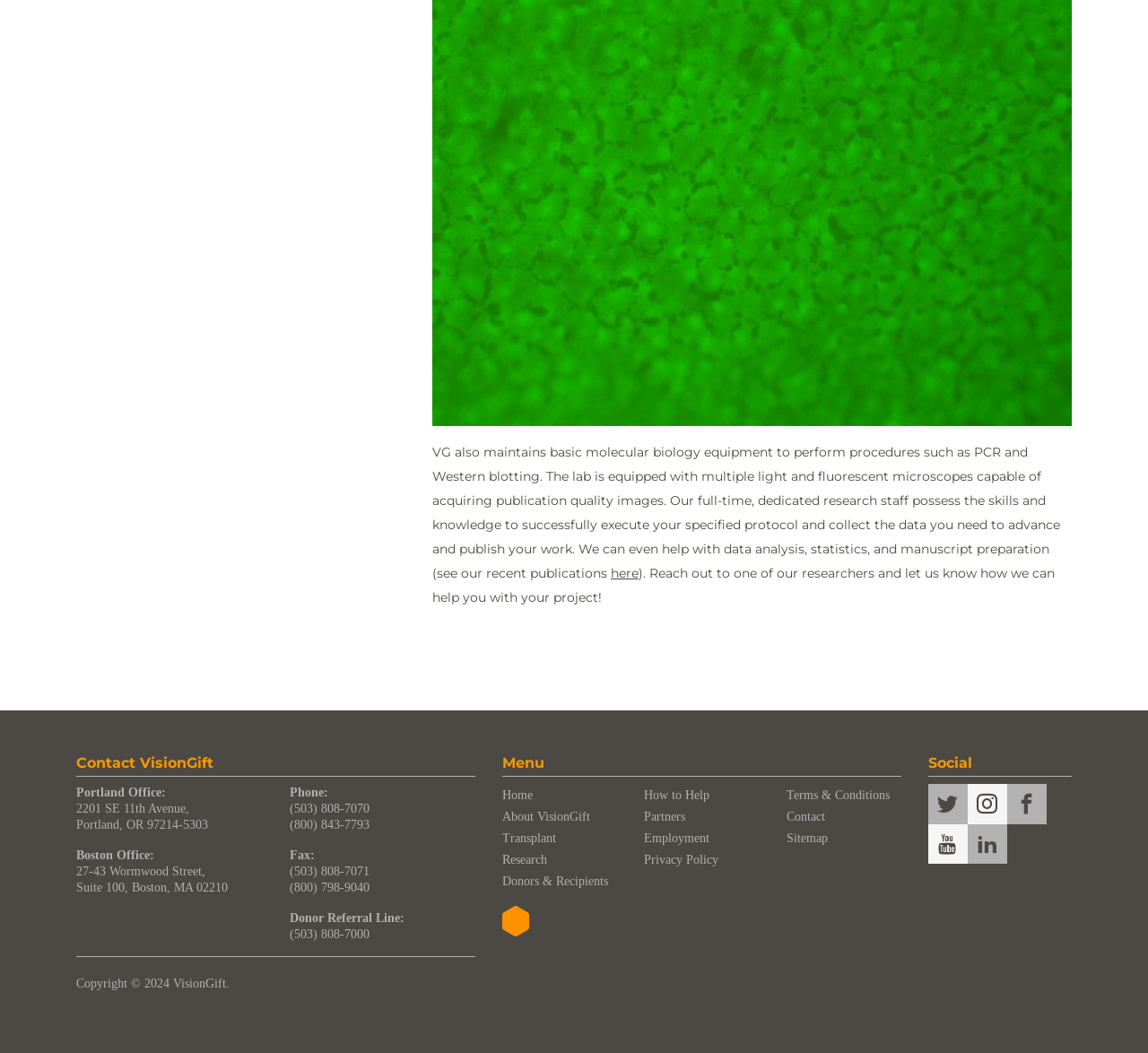Analyze the image and give a detailed response to the question:
What is VisionGift's Portland office address?

I found the answer by looking at the contact information section of the webpage, where it lists the Portland office address as 2201 SE 11th Avenue, Portland, OR 97214-5303.